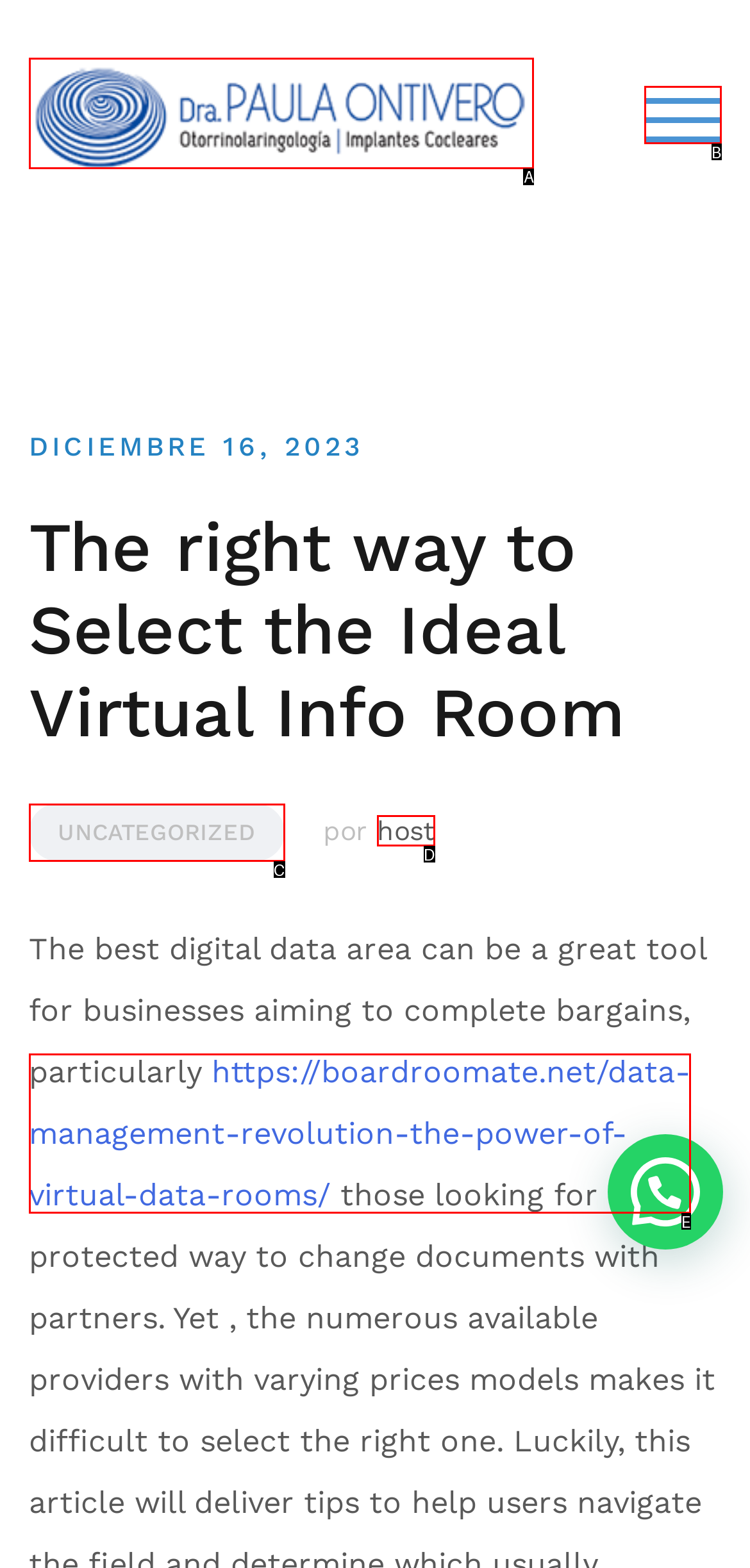Pinpoint the HTML element that fits the description: alt="Dra. Paula Ontivero"
Answer by providing the letter of the correct option.

A